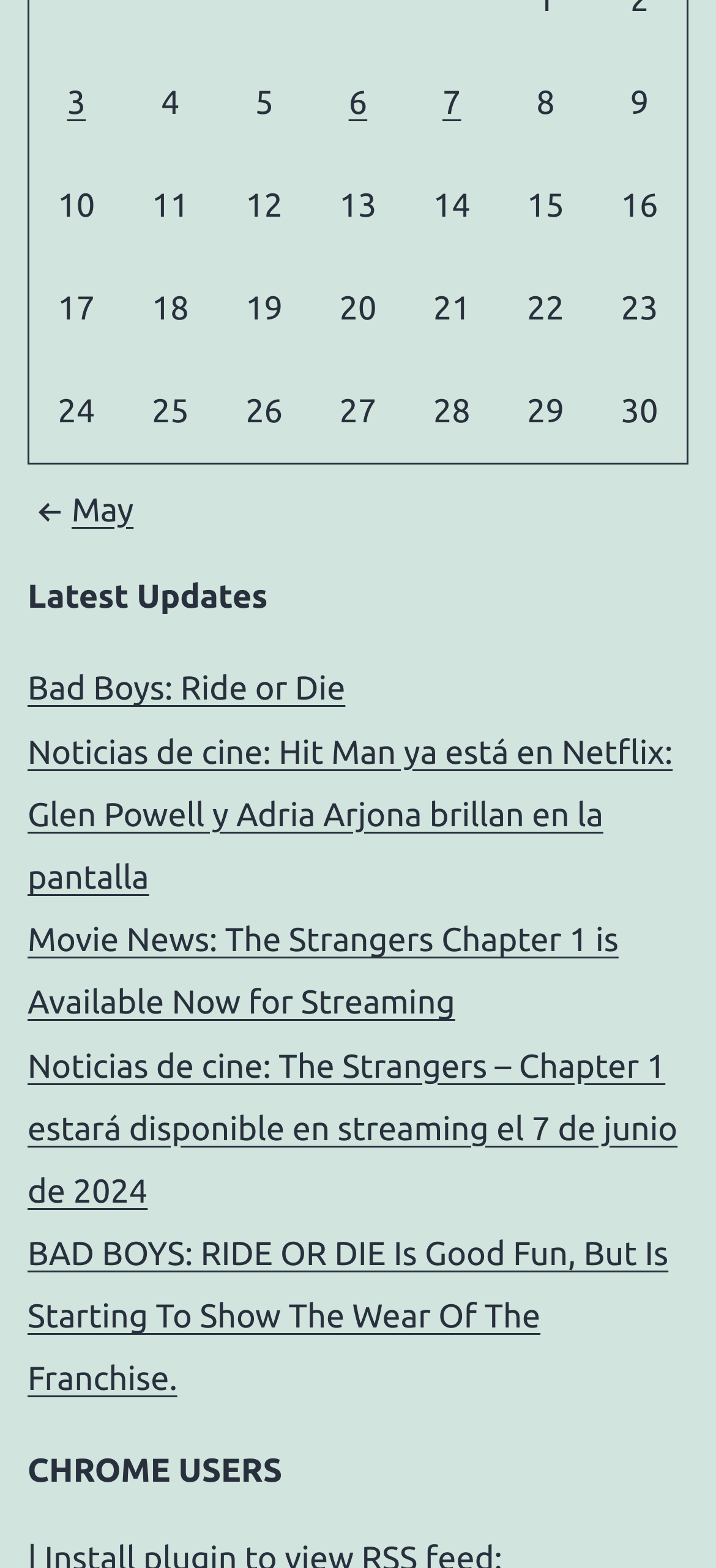Please analyze the image and give a detailed answer to the question:
How many months are shown in the navigation section?

I looked at the navigation section and found only one month, which is 'May'.